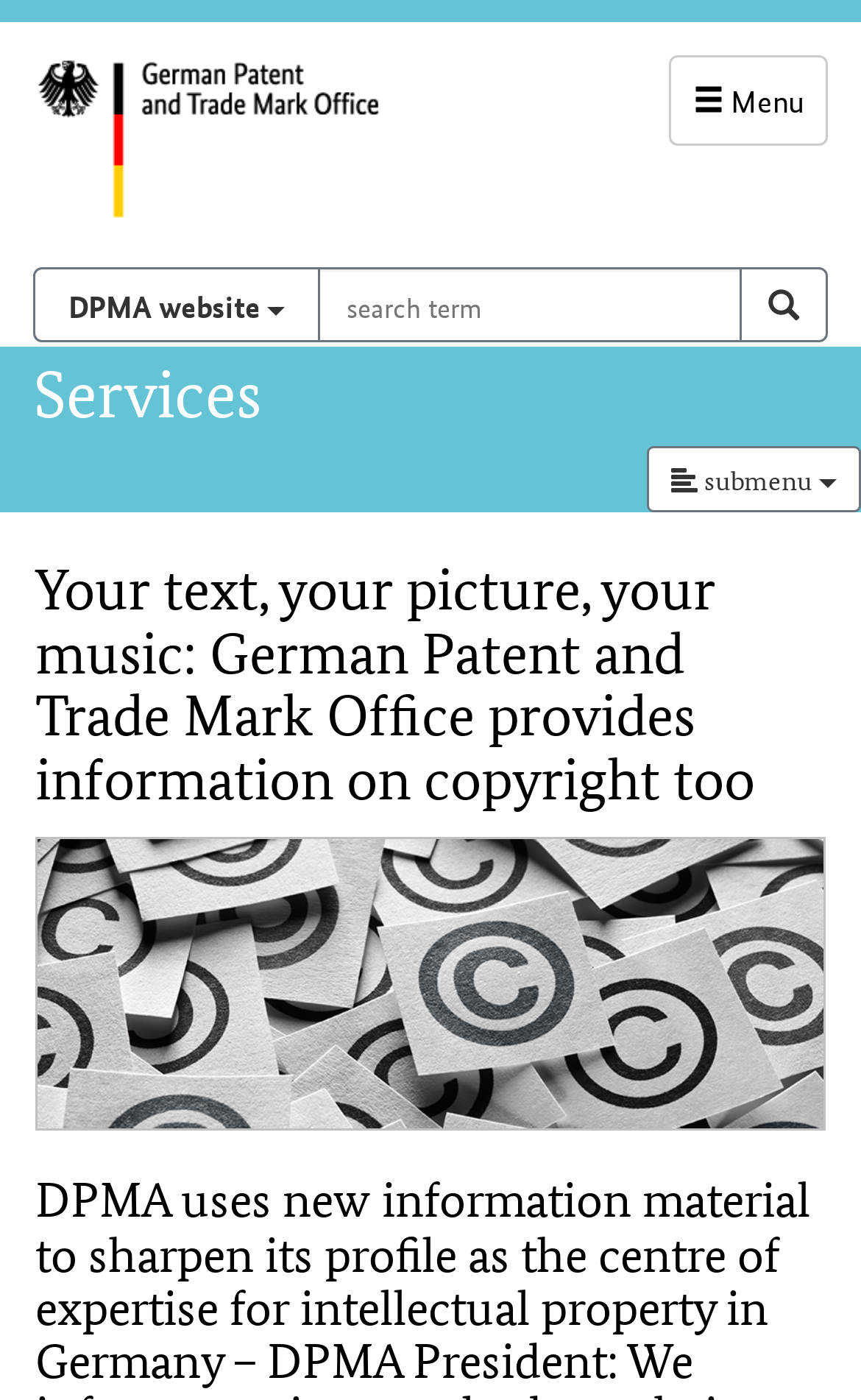Generate a comprehensive caption for the webpage you are viewing.

The webpage is about the German Patent and Trade Mark Office (DPMA), with a focus on copyright information. At the top left, there is a link to the homepage with a corresponding image. Next to it, on the top right, is a navigation section with a menu button and a heading that says "service navigation and search".

Below the navigation section, there is a search bar that spans across the page, containing a search button, a text box to input search terms, and a button to initiate the search. 

On the left side of the page, there is a main navigation section with a heading that says "Main navigation". Below it, there is a static text that says "Services". 

On the right side of the page, there is a submenu button that, when expanded, reveals a section with two headings: "Content" and "Your text, your picture, your music: German Patent and Trade Mark Office provides information on copyright too". Below the second heading, there is an image with many copyright symbols.

Overall, the webpage has a clear structure, with navigation and search functionality at the top, and main content and submenu sections below.